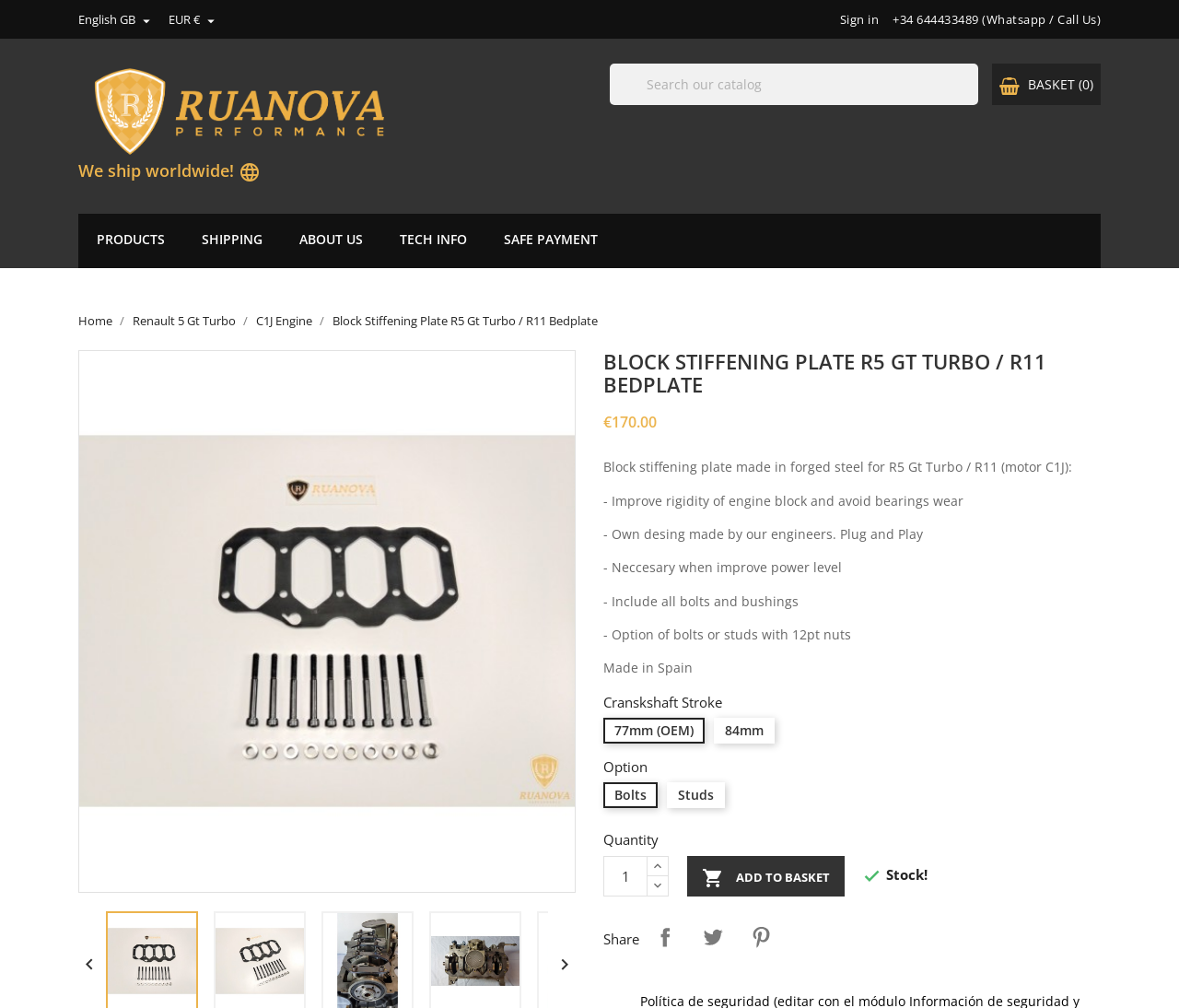Please find the bounding box coordinates of the element that you should click to achieve the following instruction: "Add to basket". The coordinates should be presented as four float numbers between 0 and 1: [left, top, right, bottom].

[0.583, 0.849, 0.716, 0.889]